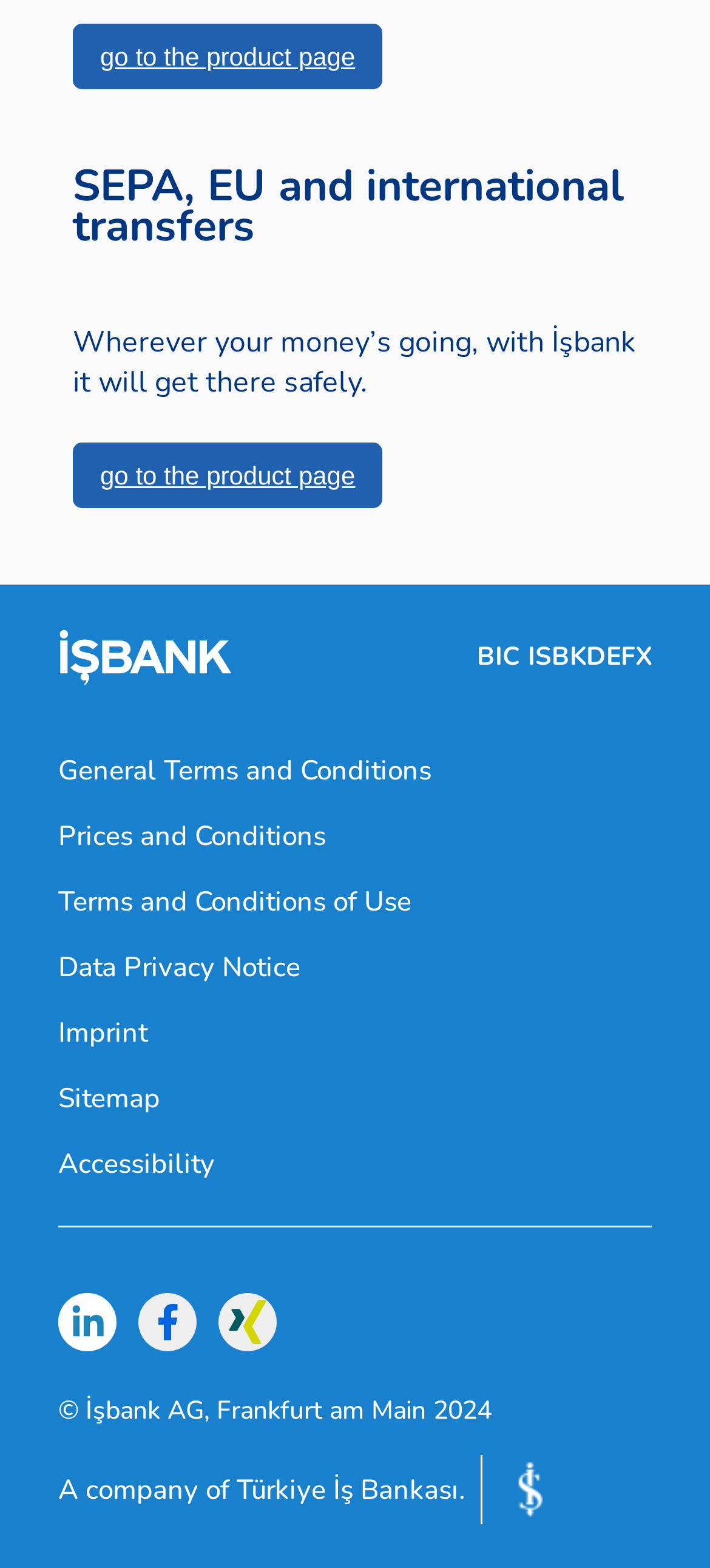Locate the bounding box coordinates of the region to be clicked to comply with the following instruction: "read terms and conditions". The coordinates must be four float numbers between 0 and 1, in the form [left, top, right, bottom].

[0.082, 0.48, 0.608, 0.503]